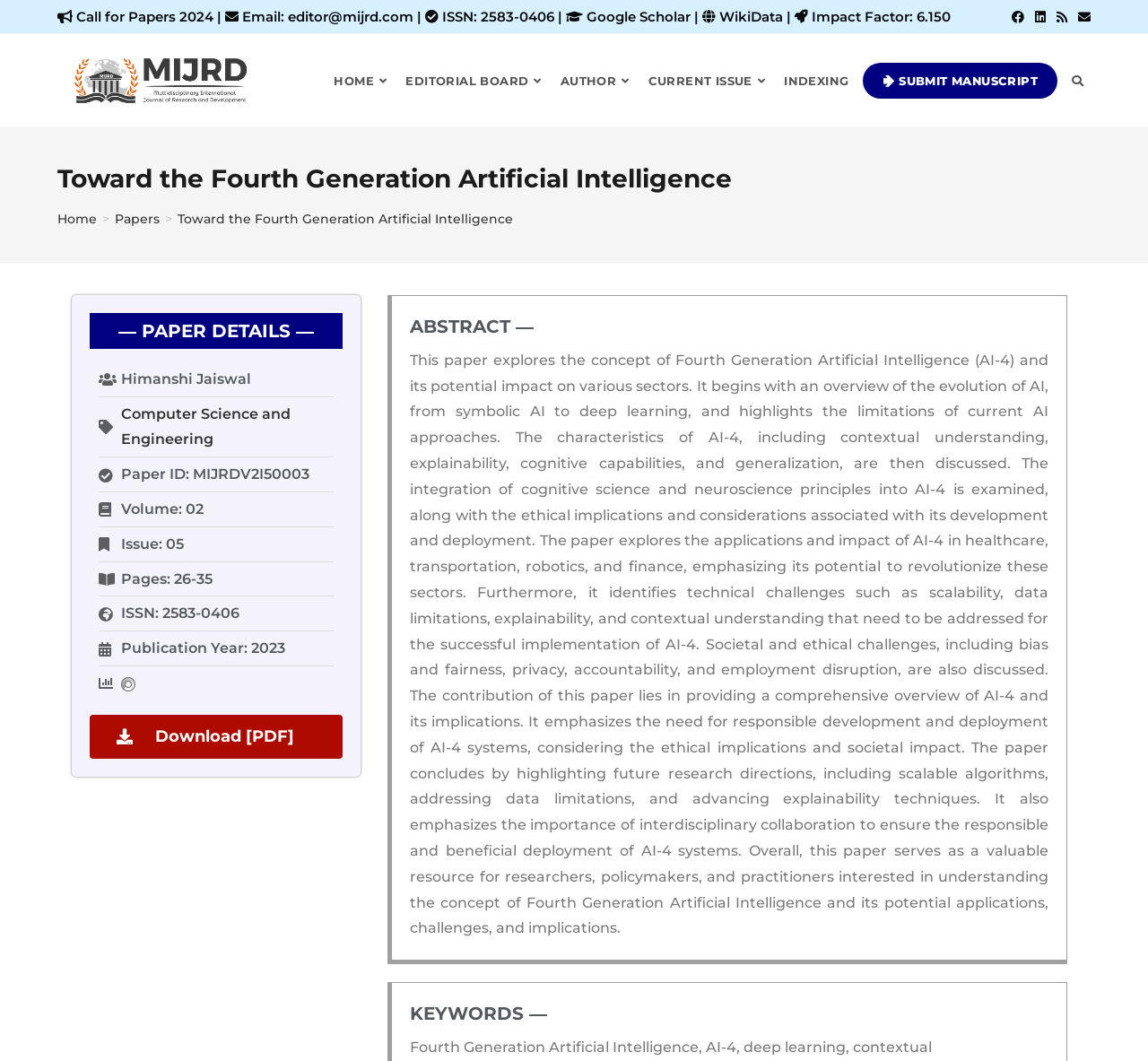Determine the bounding box coordinates for the area that needs to be clicked to fulfill this task: "Search for papers". The coordinates must be given as four float numbers between 0 and 1, i.e., [left, top, right, bottom].

[0.927, 0.045, 0.95, 0.107]